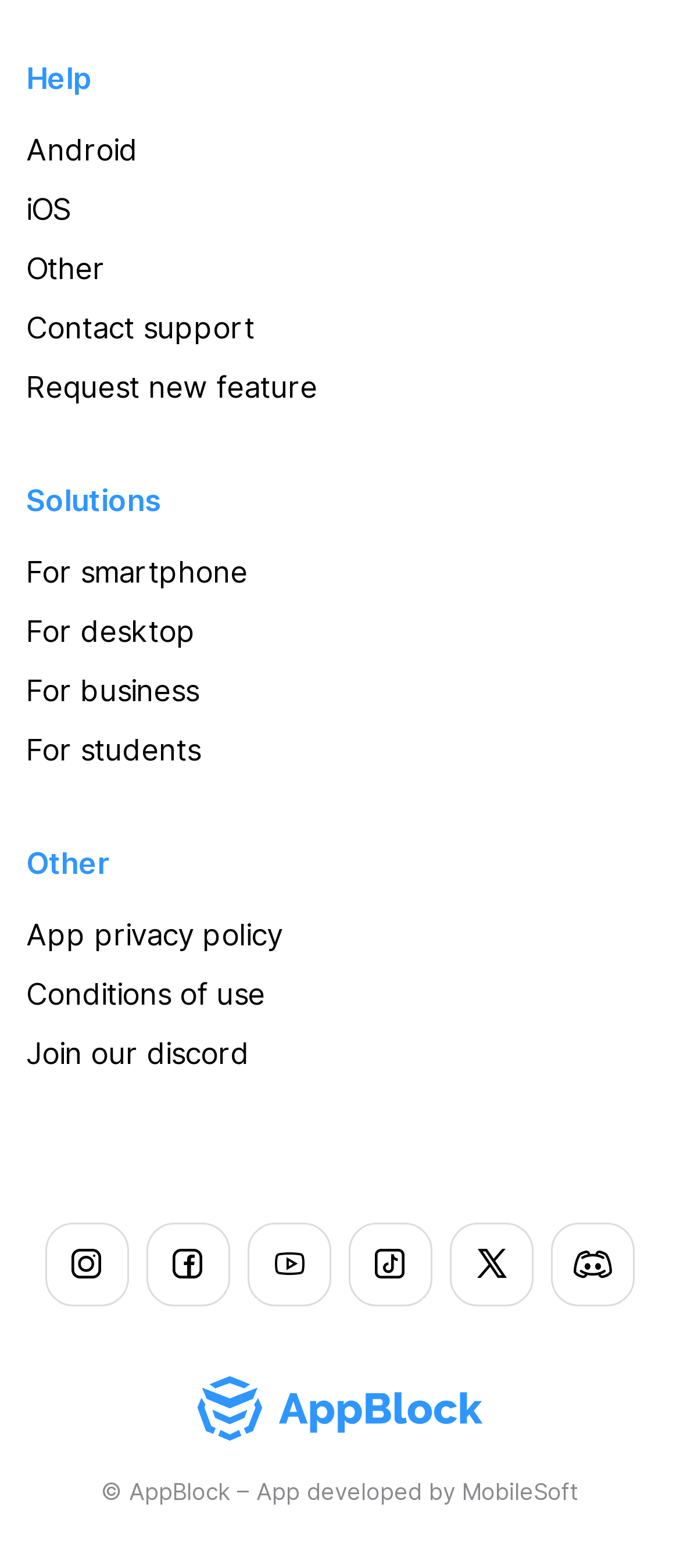Please indicate the bounding box coordinates for the clickable area to complete the following task: "Contact support". The coordinates should be specified as four float numbers between 0 and 1, i.e., [left, top, right, bottom].

[0.038, 0.196, 0.374, 0.222]